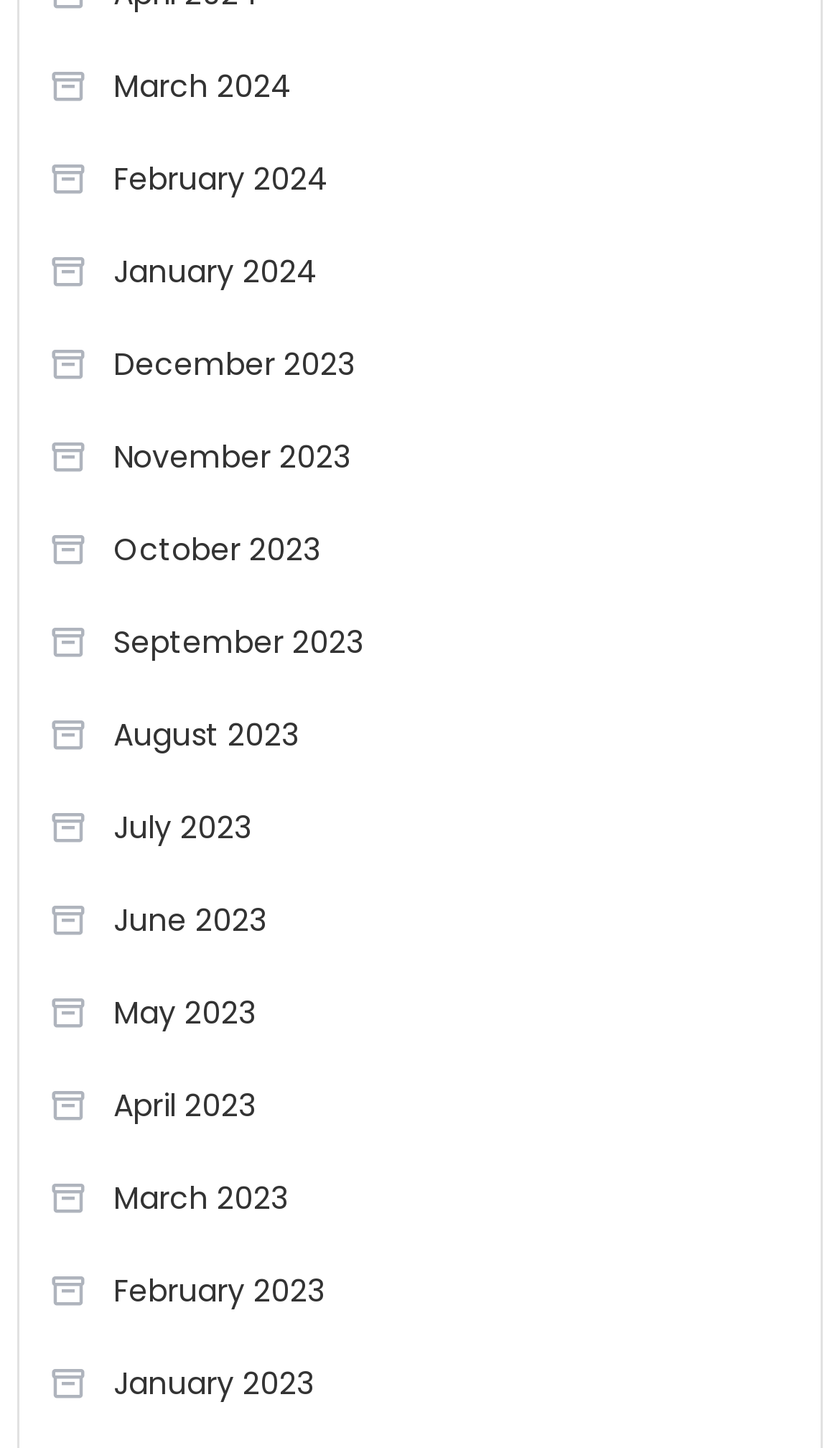What is the common prefix of all the links?
Please use the image to provide a one-word or short phrase answer.

